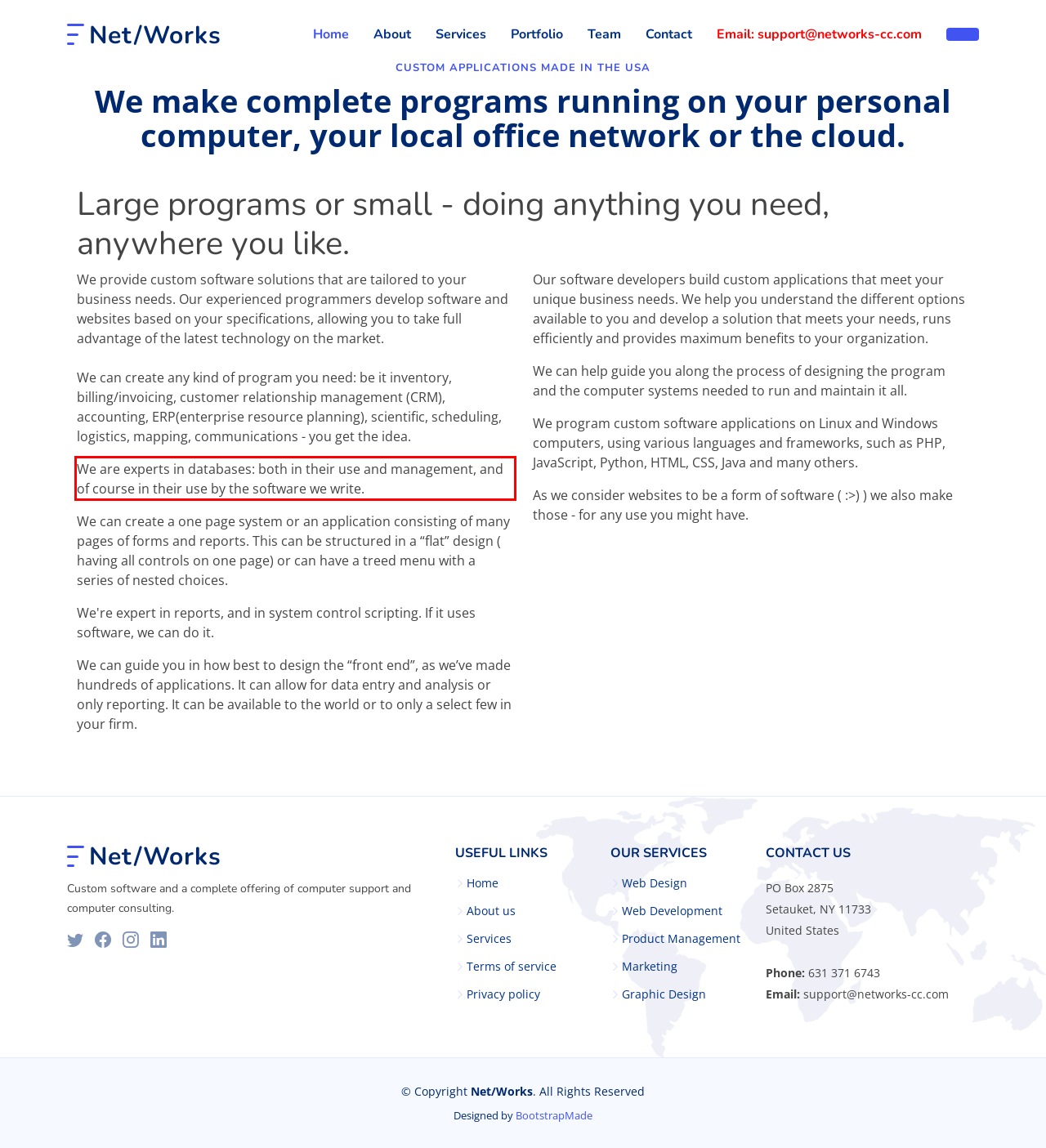Analyze the screenshot of a webpage where a red rectangle is bounding a UI element. Extract and generate the text content within this red bounding box.

We are experts in databases: both in their use and management, and of course in their use by the software we write.